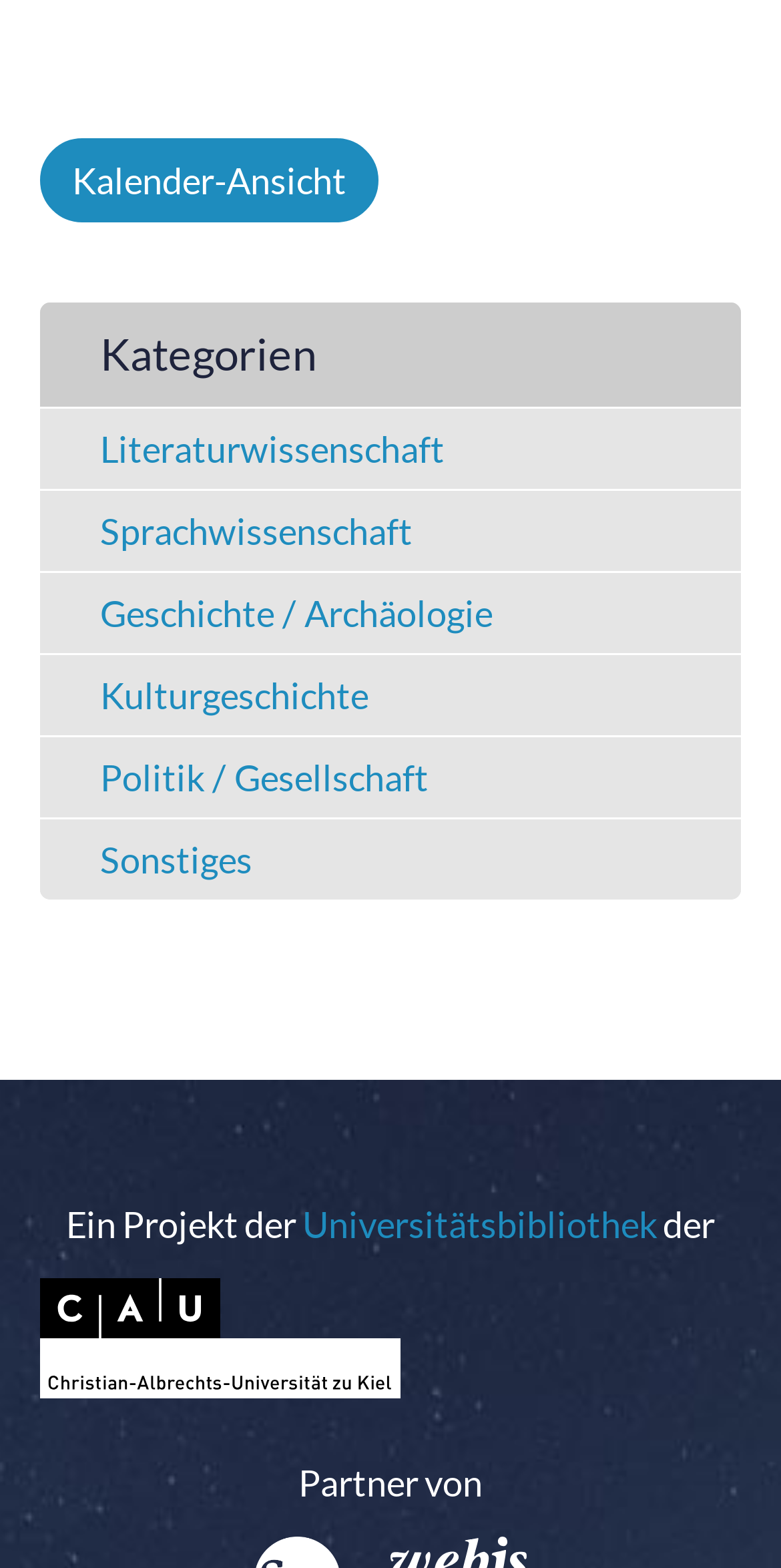Locate the bounding box coordinates of the element's region that should be clicked to carry out the following instruction: "Learn about Christian-Albrechts-Universität zu Kiel". The coordinates need to be four float numbers between 0 and 1, i.e., [left, top, right, bottom].

[0.051, 0.815, 0.949, 0.892]